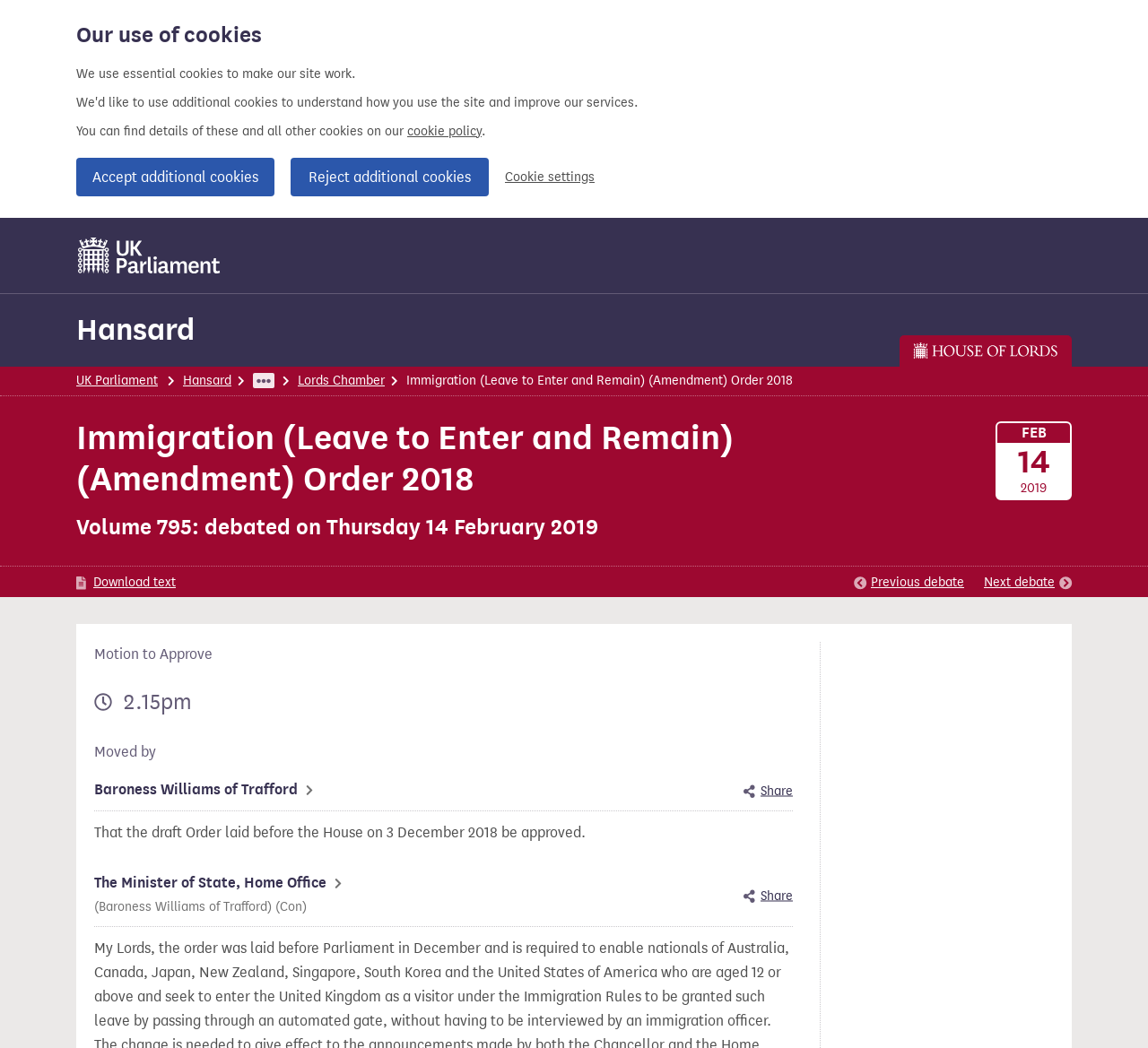Generate a detailed explanation of the webpage's features and information.

This webpage is about the Hansard record of the item "Immigration (Leave to Enter and Remain) (Amendment) Order 2018" on Thursday 14 February 2019. At the top of the page, there is a cookie banner with a heading "Our use of cookies" and some text explaining the use of essential cookies. There are also links to "Accept additional cookies", "Reject additional cookies", and "Cookie settings".

Below the cookie banner, there is a link to "UK Parliament" and a heading "Hansard" with a link to "Hansard" below it. To the right of the "Hansard" heading, there is a "House of Lords page" element.

On the left side of the page, there is a navigation menu with links to "Home", "Hansard", "Expand hidden items", "Lords Chamber", and "Immigration (Leave to Enter and Remain) (Amendment) Order 2018". The "Immigration (Leave to Enter and Remain) (Amendment) Order 2018" link is a list item with a heading that matches the title of the webpage.

Below the navigation menu, there is a section with a heading "Immigration (Leave to Enter and Remain) (Amendment) Order 2018" and a subheading "Volume 795: debated on Thursday 14 February 2019". There are also links to "Download text", "Previous debate", and "Next debate" in this section.

Further down, there is a section with a motion to approve the order, including the time "2.15pm" and the name of the person who moved the motion, "Baroness Williams of Trafford". There is also a link to share this specific contribution. The motion text is "That the draft Order laid before the House on 3 December 2018 be approved." Below this, there is a response from "The Minister of State, Home Office (Baroness Williams of Trafford) (Con)" with a link to share this specific contribution.